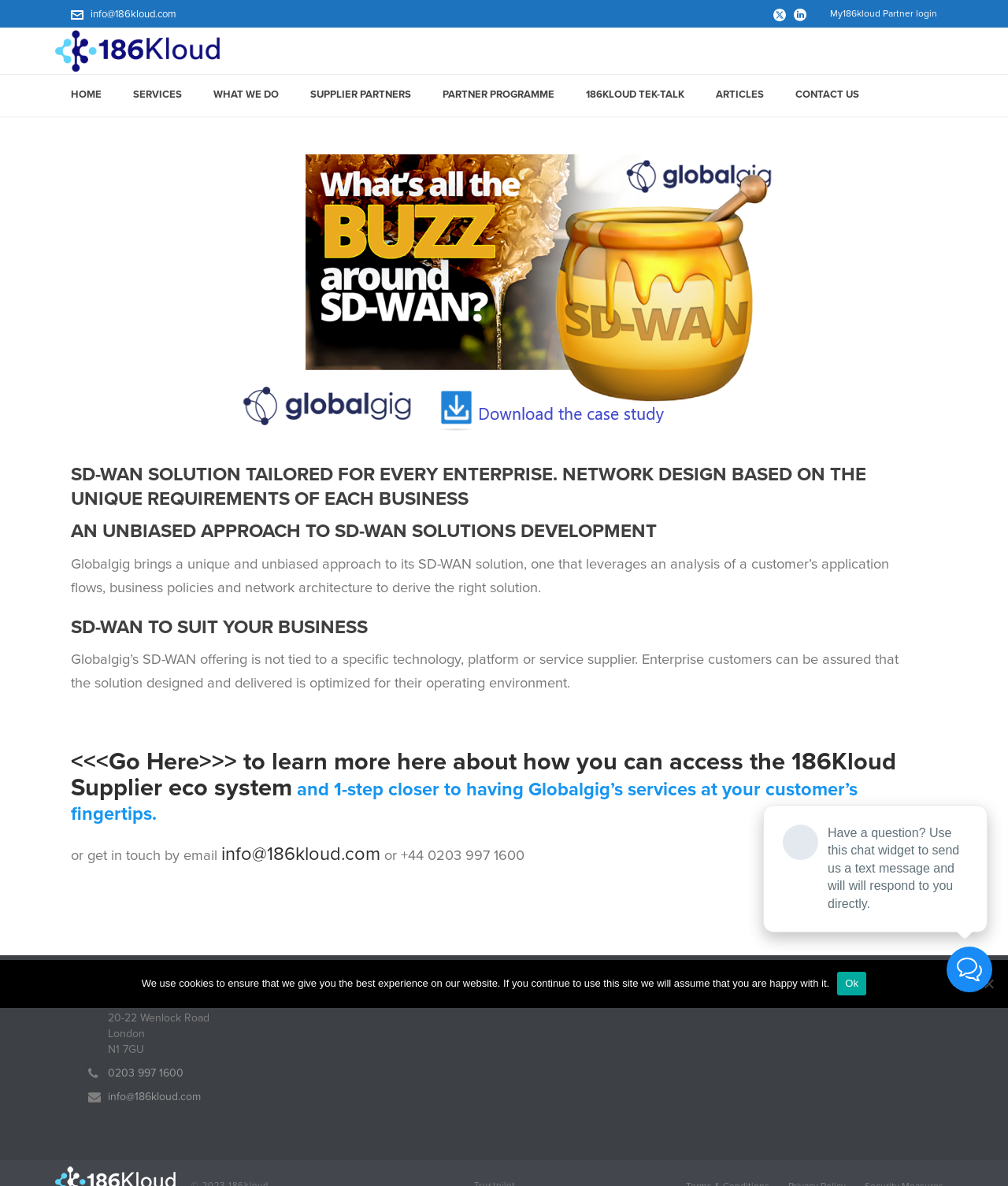What is the address of 186Kloud?
Answer with a single word or short phrase according to what you see in the image.

20-22 Wenlock Road, London, N1 7GU